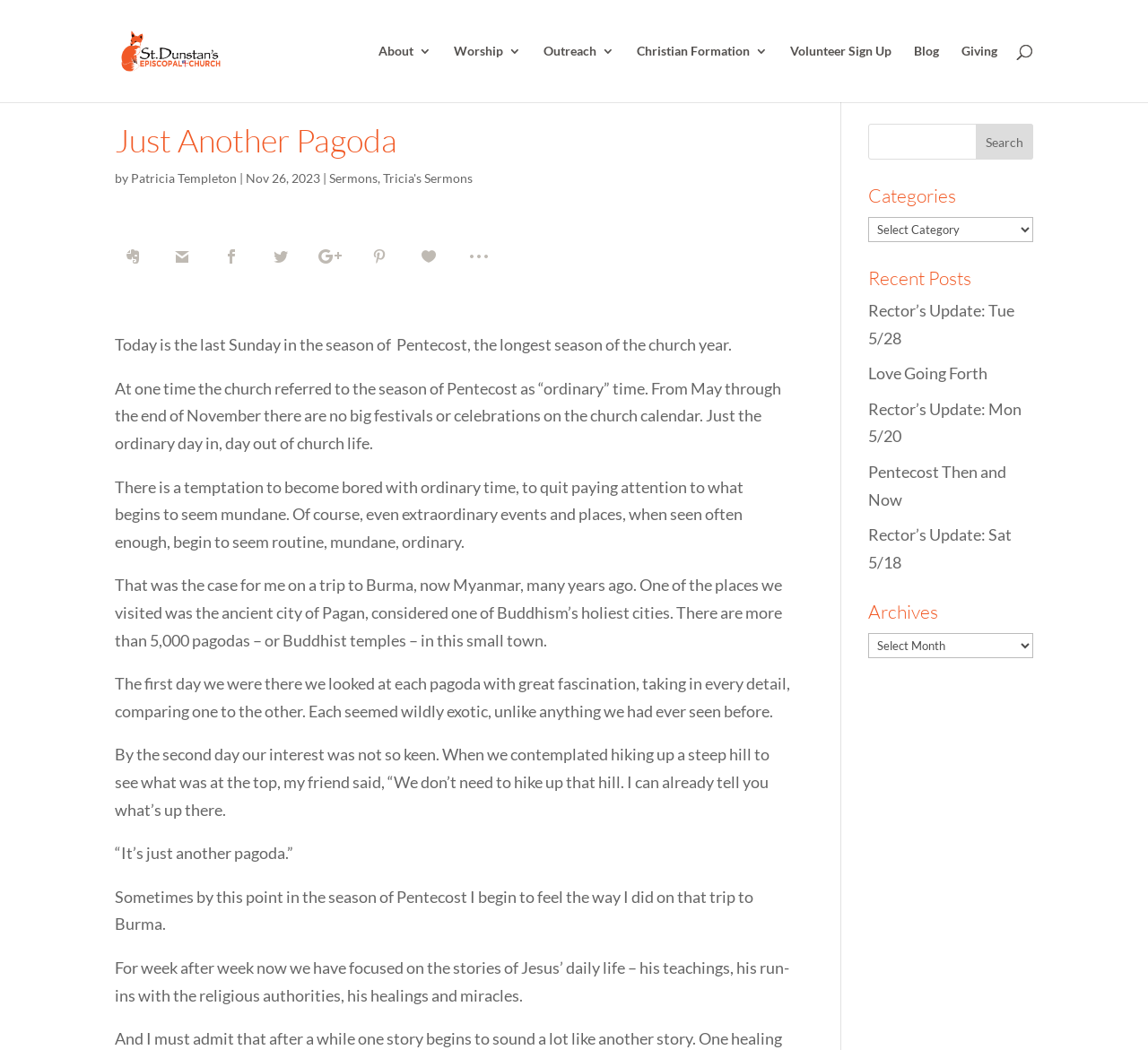What is the name of the church?
Using the information presented in the image, please offer a detailed response to the question.

I found the answer by looking at the top-left corner of the webpage, where it says 'Just Another Pagoda - St. Dunstan's Episcopal Church'. This suggests that the webpage is related to St. Dunstan's Episcopal Church.